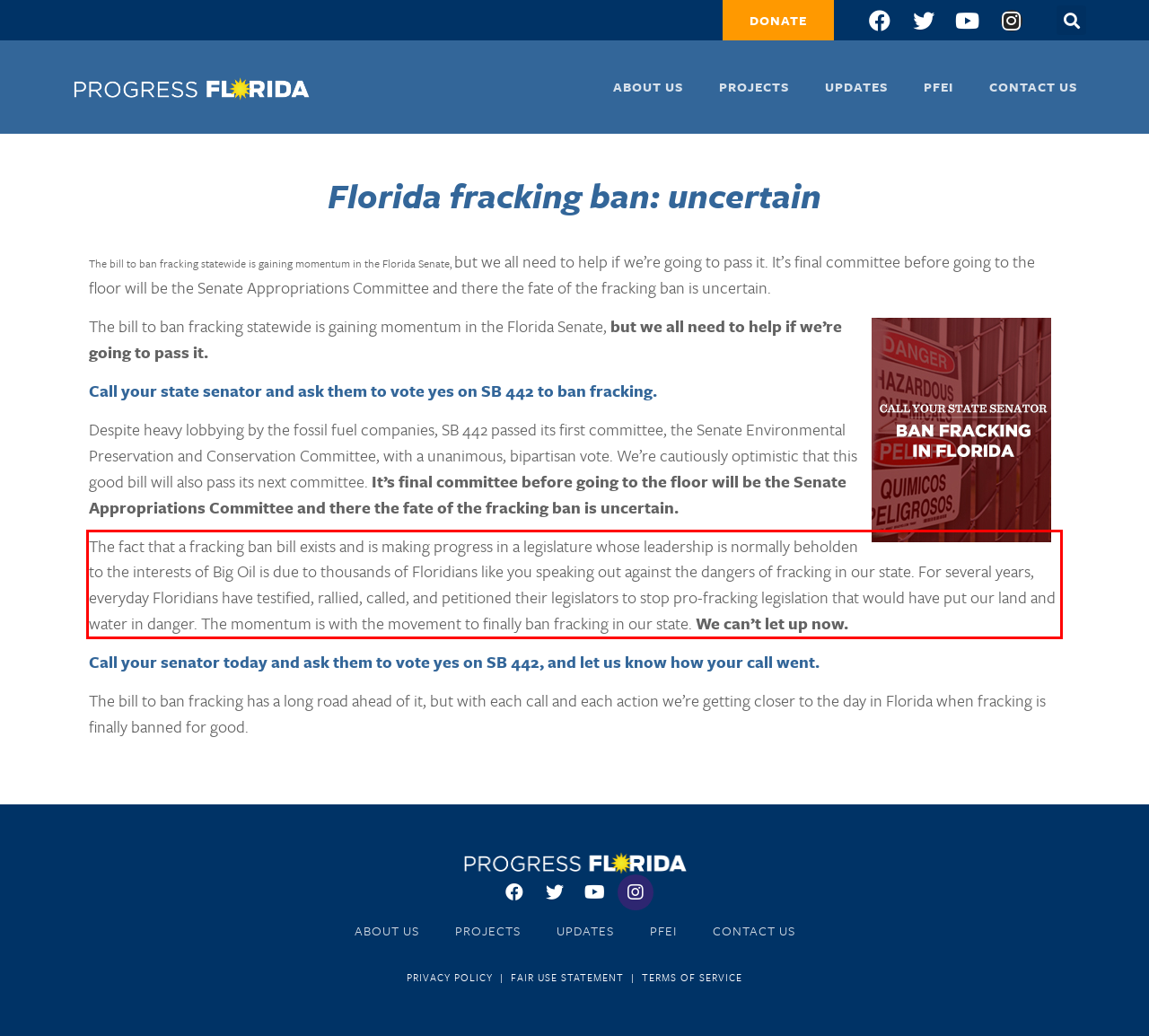Please examine the screenshot of the webpage and read the text present within the red rectangle bounding box.

The fact that a fracking ban bill exists and is making progress in a legislature whose leadership is normally beholden to the interests of Big Oil is due to thousands of Floridians like you speaking out against the dangers of fracking in our state. For several years, everyday Floridians have testified, rallied, called, and petitioned their legislators to stop pro-fracking legislation that would have put our land and water in danger. The momentum is with the movement to finally ban fracking in our state. We can’t let up now.